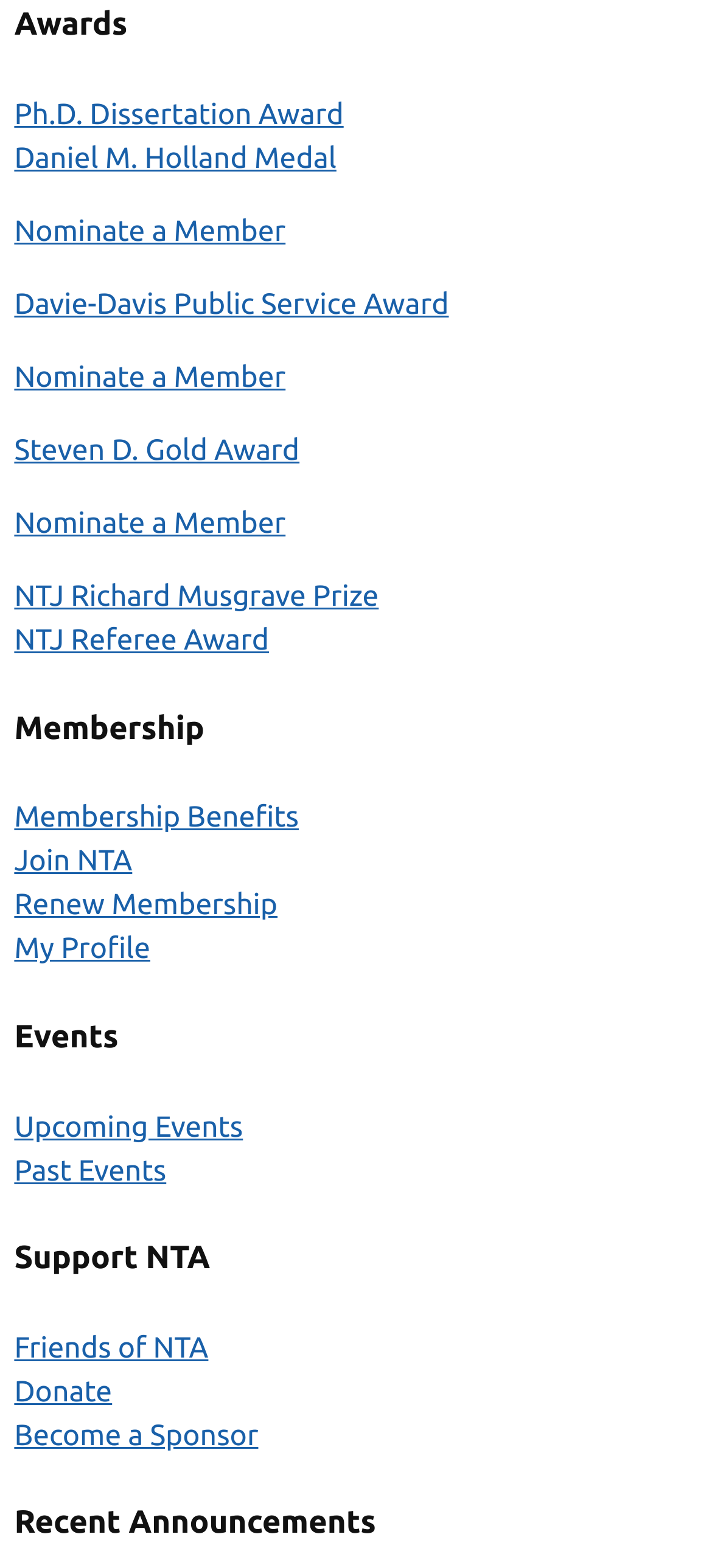Identify the bounding box coordinates of the region that should be clicked to execute the following instruction: "Check Upcoming Events".

[0.02, 0.708, 0.341, 0.729]